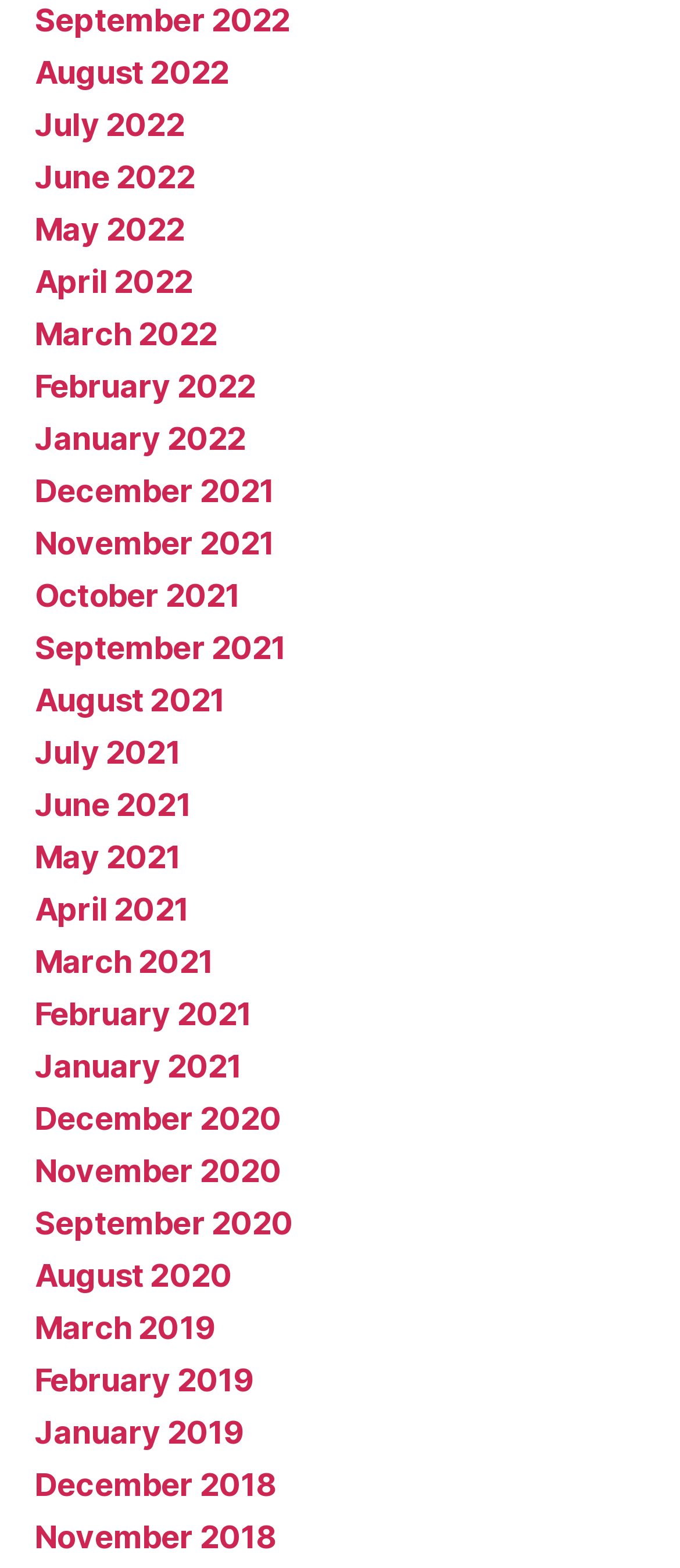Answer the question below using just one word or a short phrase: 
What is the most recent month listed?

September 2022